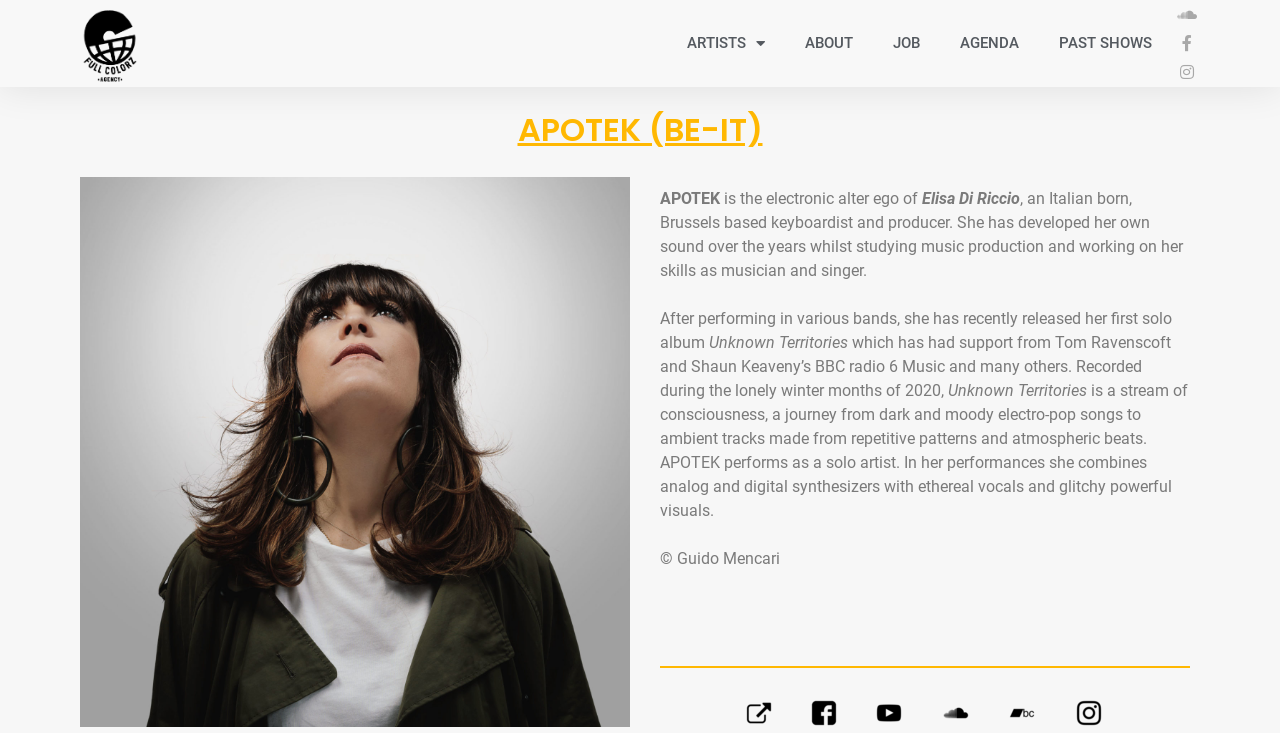What is the title of APOTEK's solo album?
Using the image, give a concise answer in the form of a single word or short phrase.

Unknown Territories